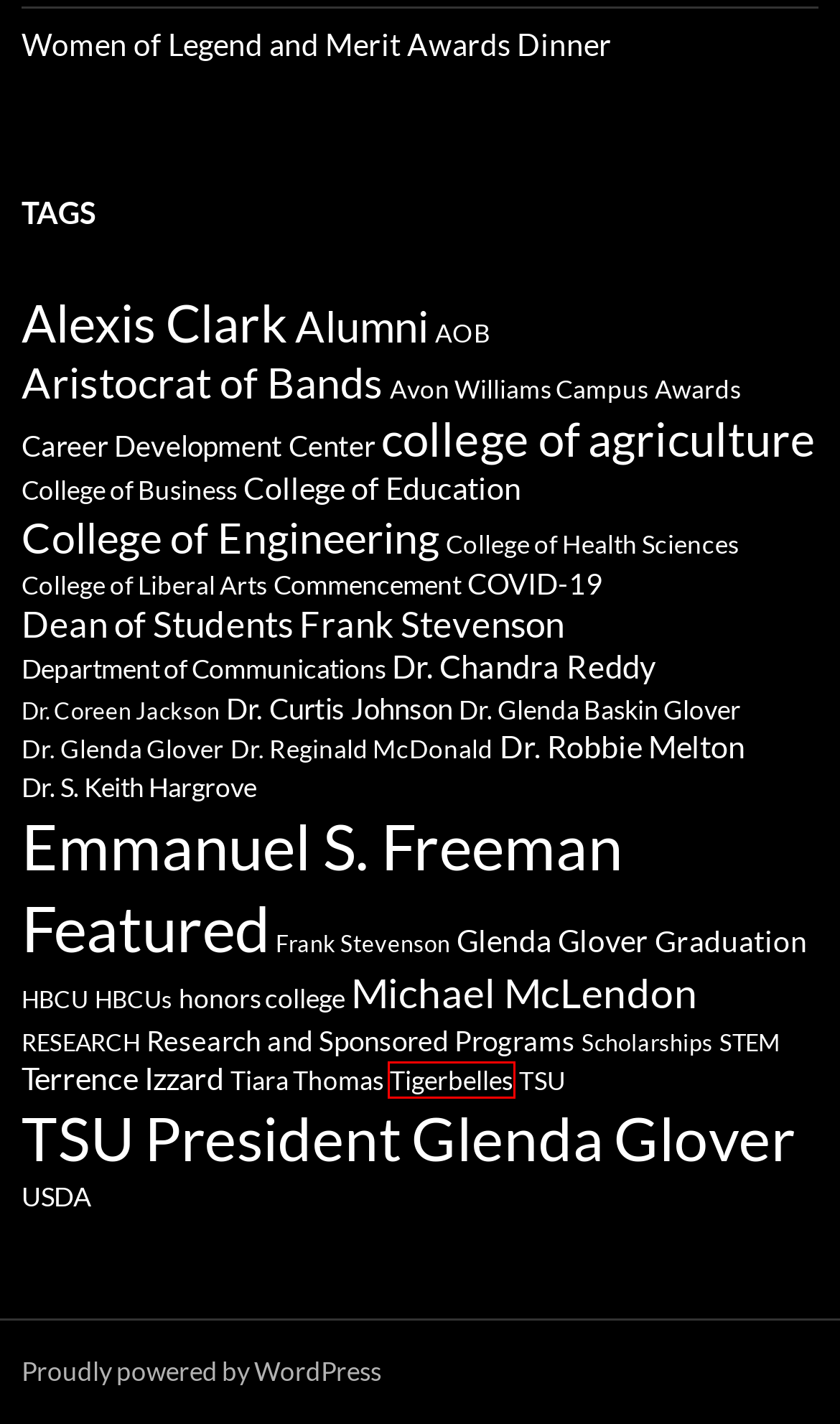You are presented with a screenshot of a webpage with a red bounding box. Select the webpage description that most closely matches the new webpage after clicking the element inside the red bounding box. The options are:
A. Commencement | Tennessee State University Newsroom
B. Dr. Glenda Baskin Glover | Tennessee State University Newsroom
C. Avon Williams Campus | Tennessee State University Newsroom
D. Terrence Izzard | Tennessee State University Newsroom
E. HBCUs | Tennessee State University Newsroom
F. AOB | Tennessee State University Newsroom
G. COVID-19 | Tennessee State University Newsroom
H. Tigerbelles | Tennessee State University Newsroom

H